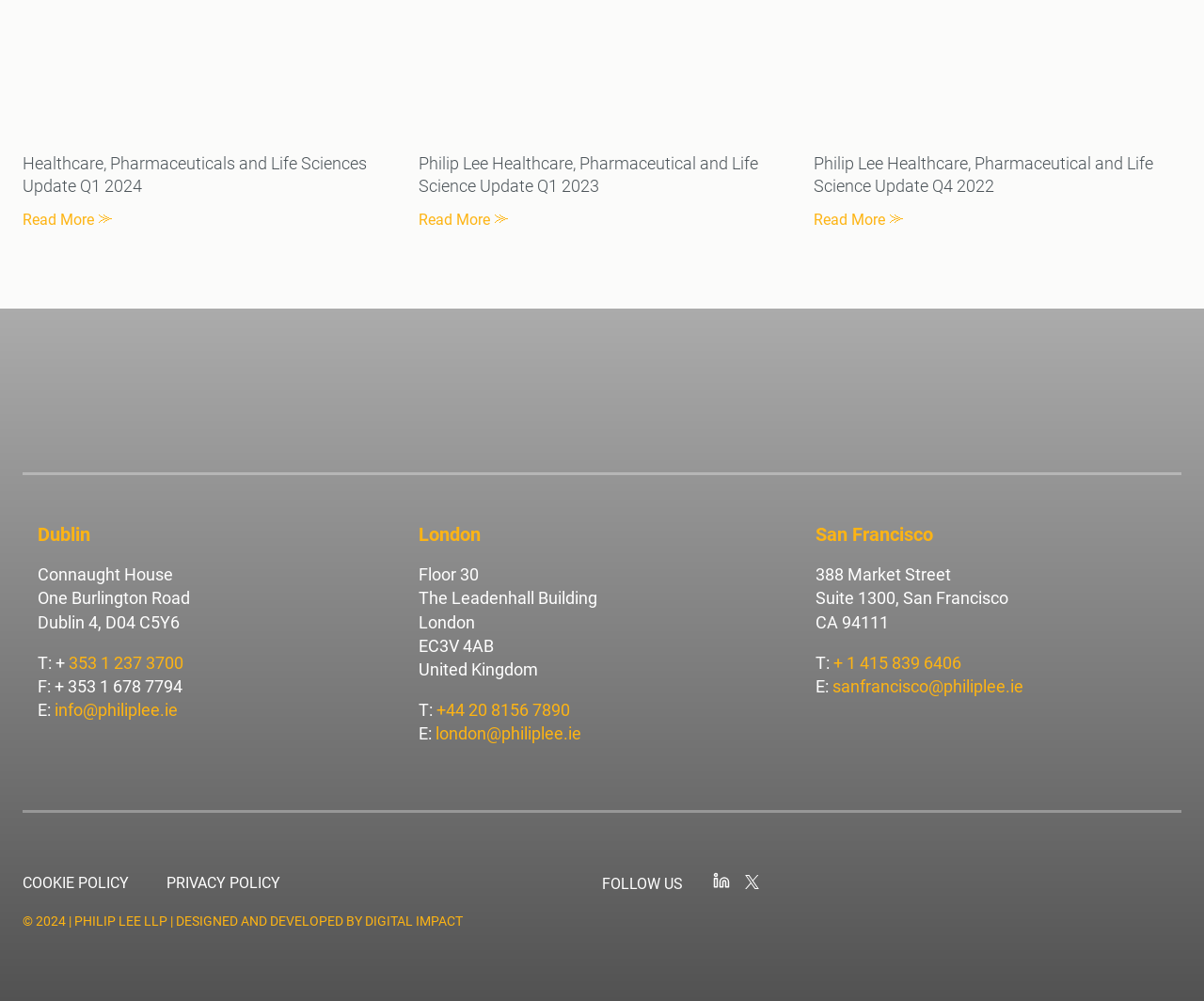Please specify the bounding box coordinates of the element that should be clicked to execute the given instruction: 'Call Dublin office'. Ensure the coordinates are four float numbers between 0 and 1, expressed as [left, top, right, bottom].

[0.057, 0.652, 0.152, 0.672]